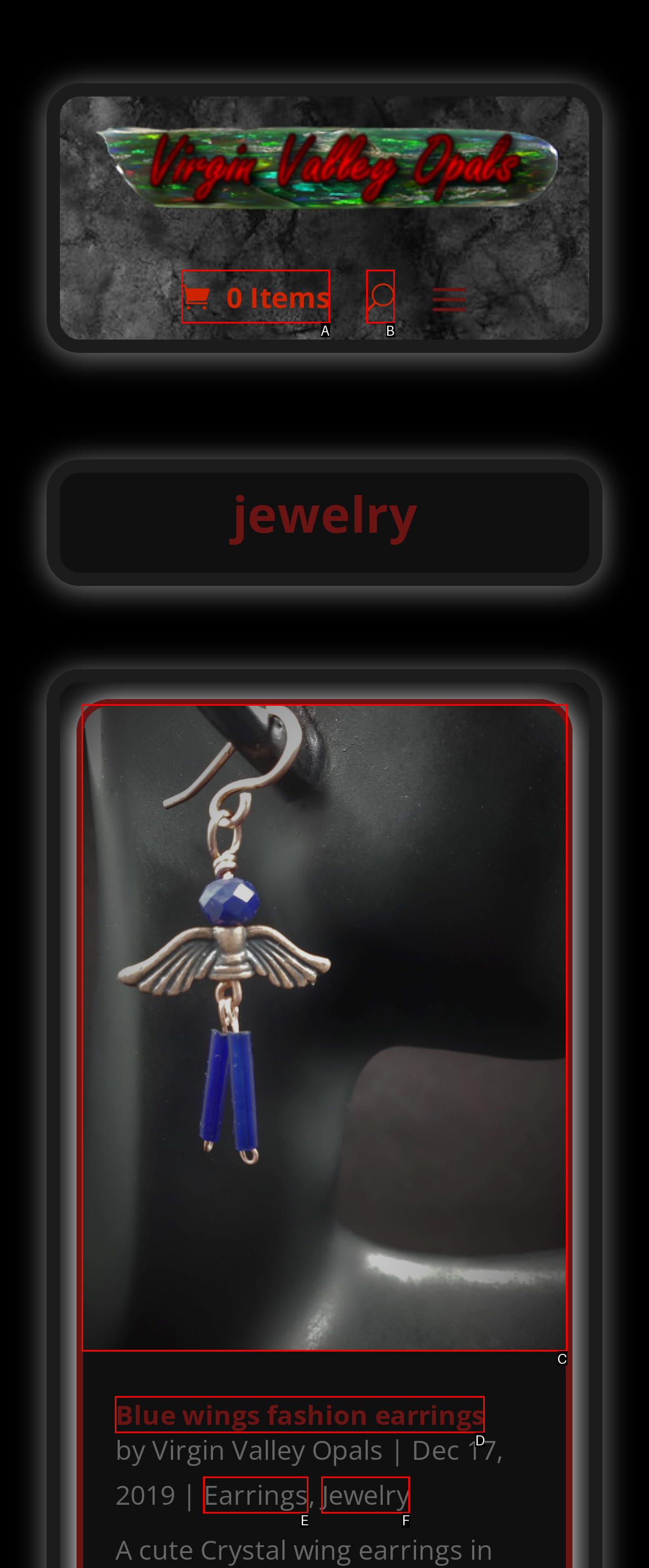Which UI element corresponds to this description: Blue wings fashion earrings
Reply with the letter of the correct option.

D